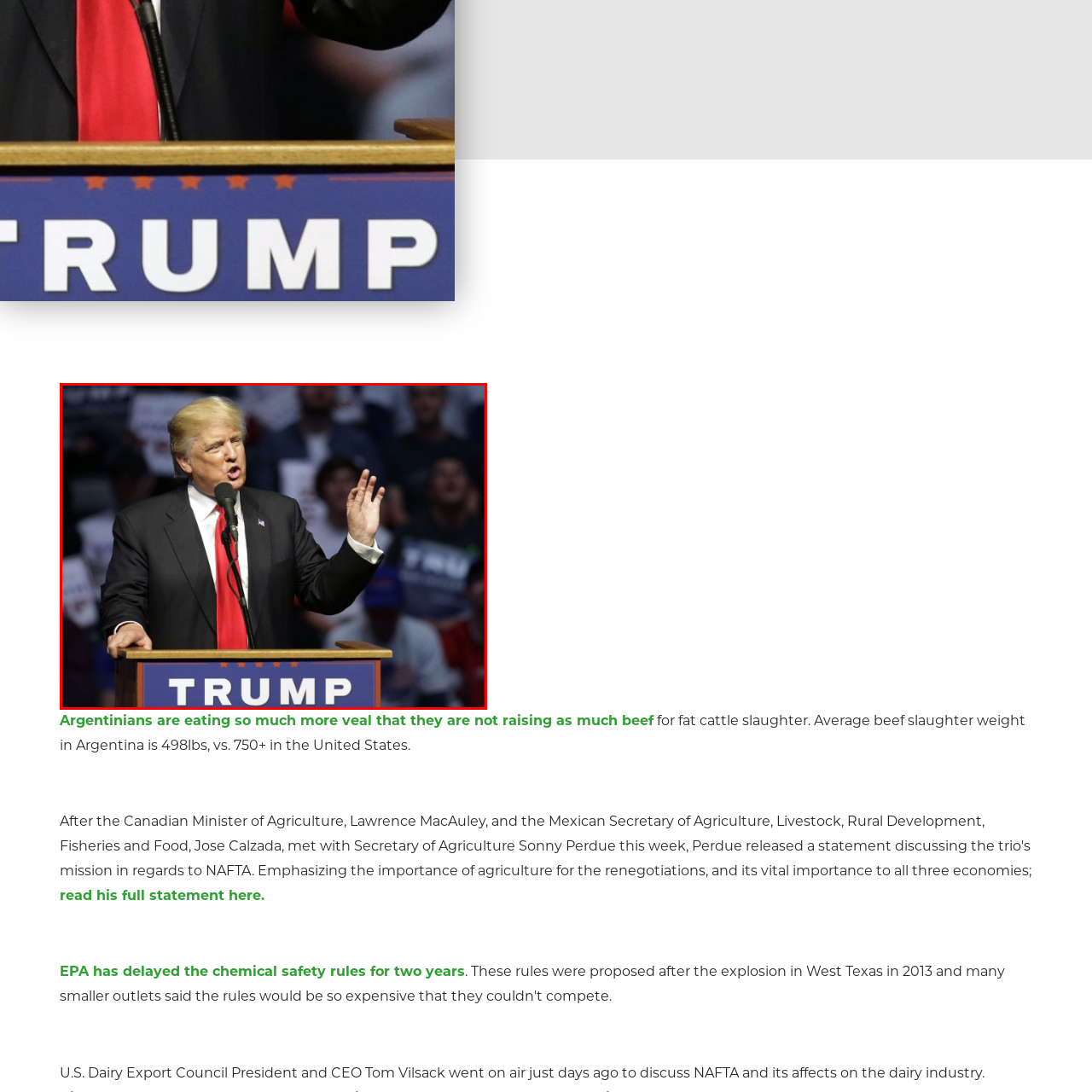What is the man doing with his right hand? Check the image surrounded by the red bounding box and reply with a single word or a short phrase.

Gesturing